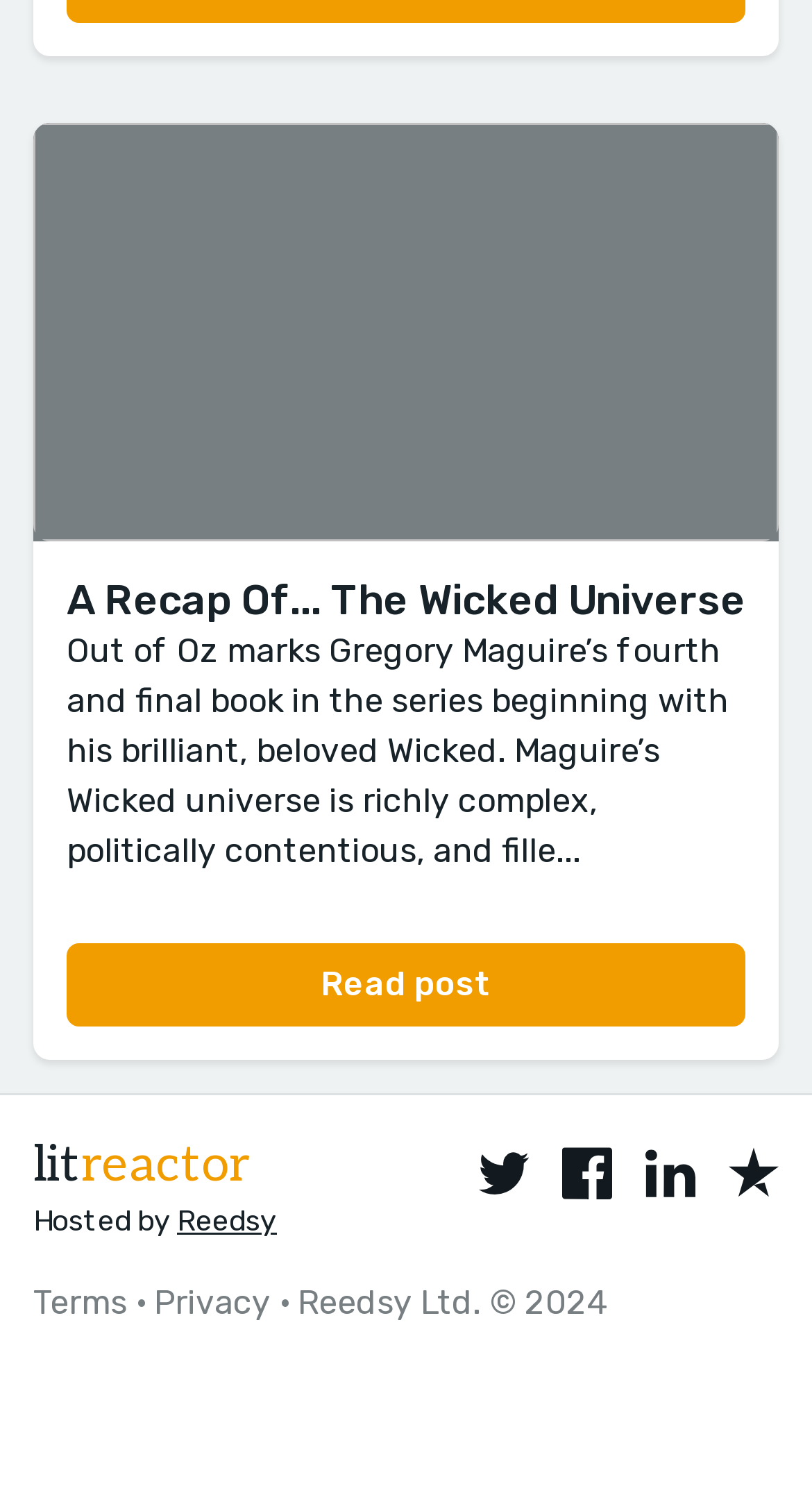Can you determine the bounding box coordinates of the area that needs to be clicked to fulfill the following instruction: "View terms and conditions"?

[0.041, 0.859, 0.156, 0.885]